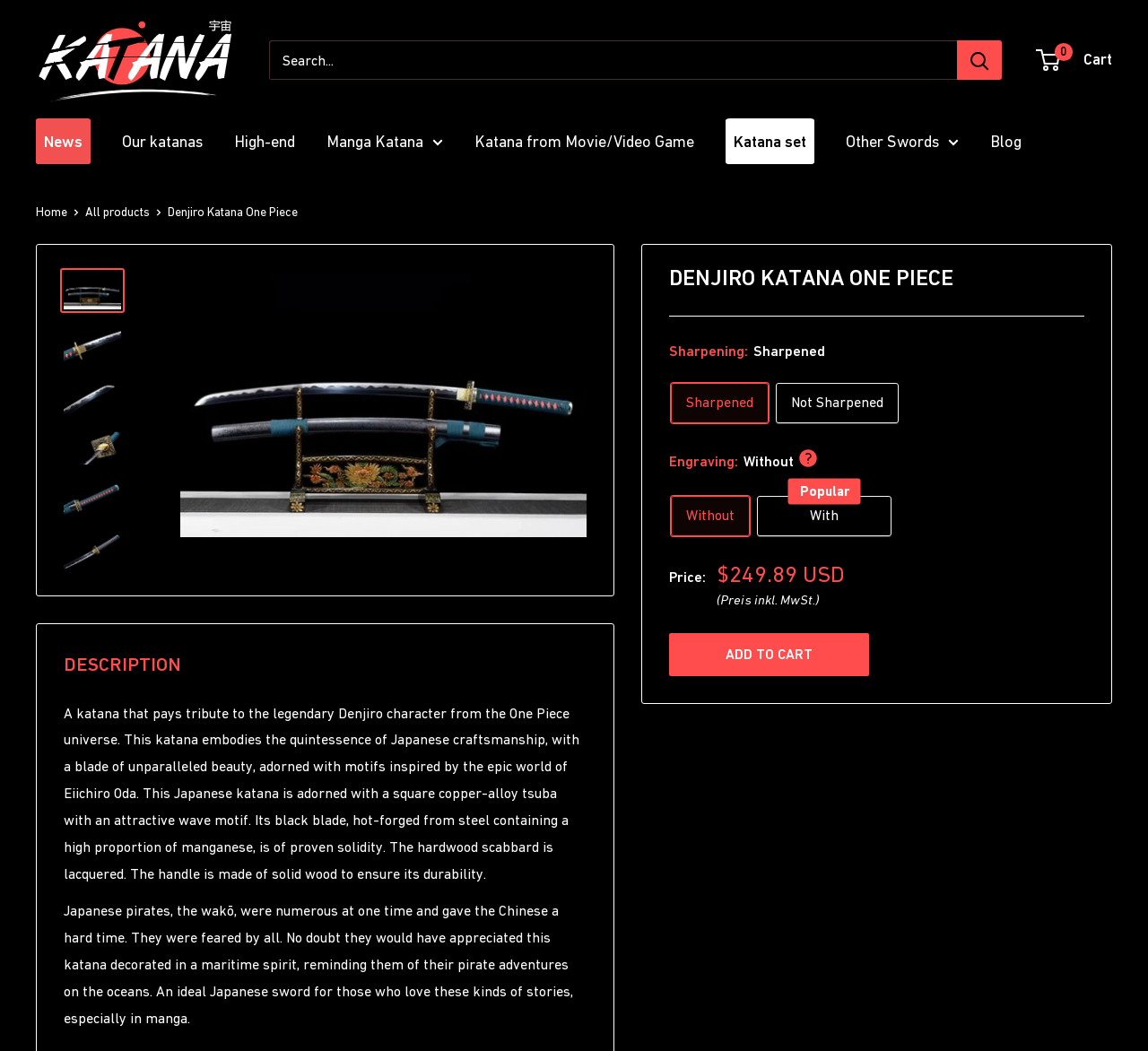Please provide the bounding box coordinates in the format (top-left x, top-left y, bottom-right x, bottom-right y). Remember, all values are floating point numbers between 0 and 1. What is the bounding box coordinate of the region described as: Katana from Movie/Video Game

[0.413, 0.12, 0.605, 0.149]